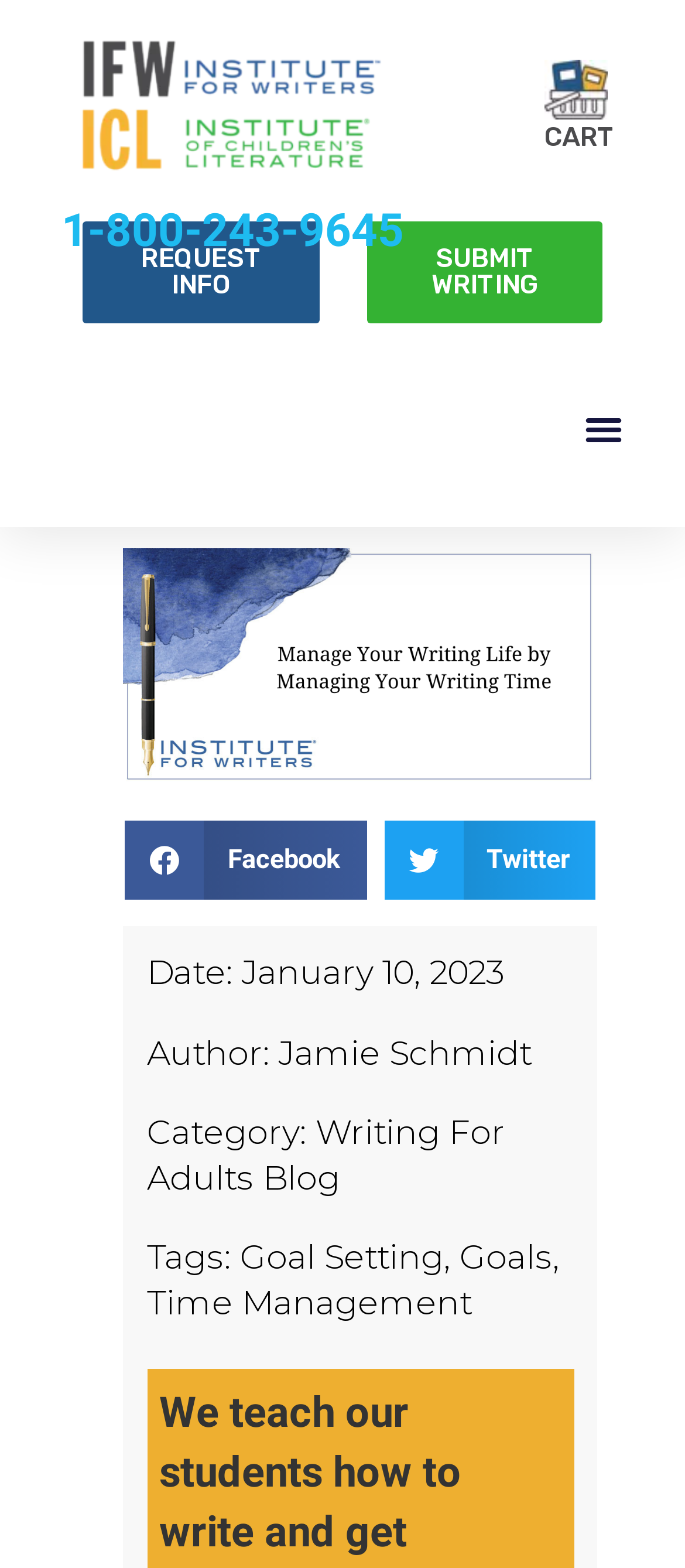Please reply to the following question using a single word or phrase: 
What is the last tag mentioned in the article?

Time Management